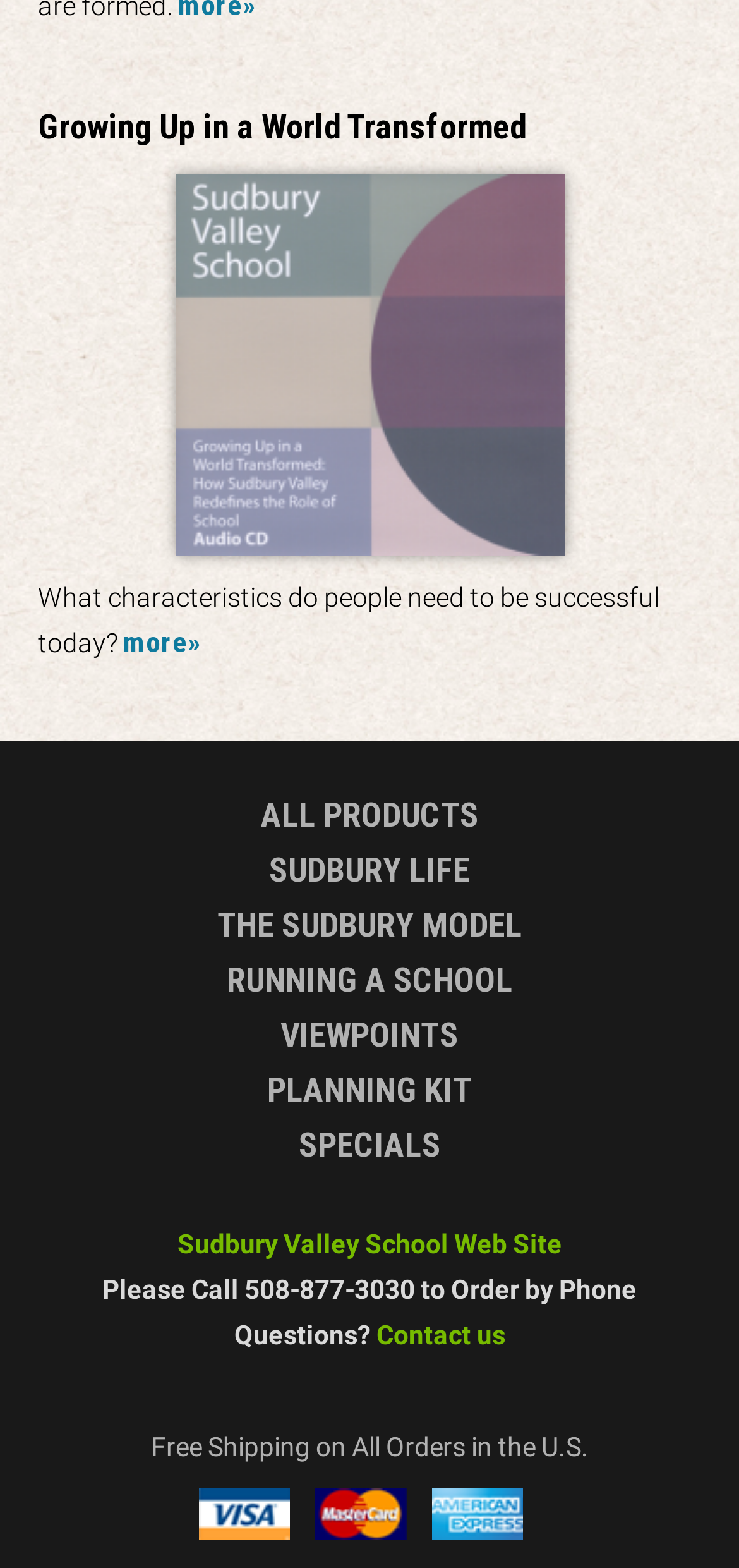Answer the following in one word or a short phrase: 
What is the main topic of the article?

Growing Up